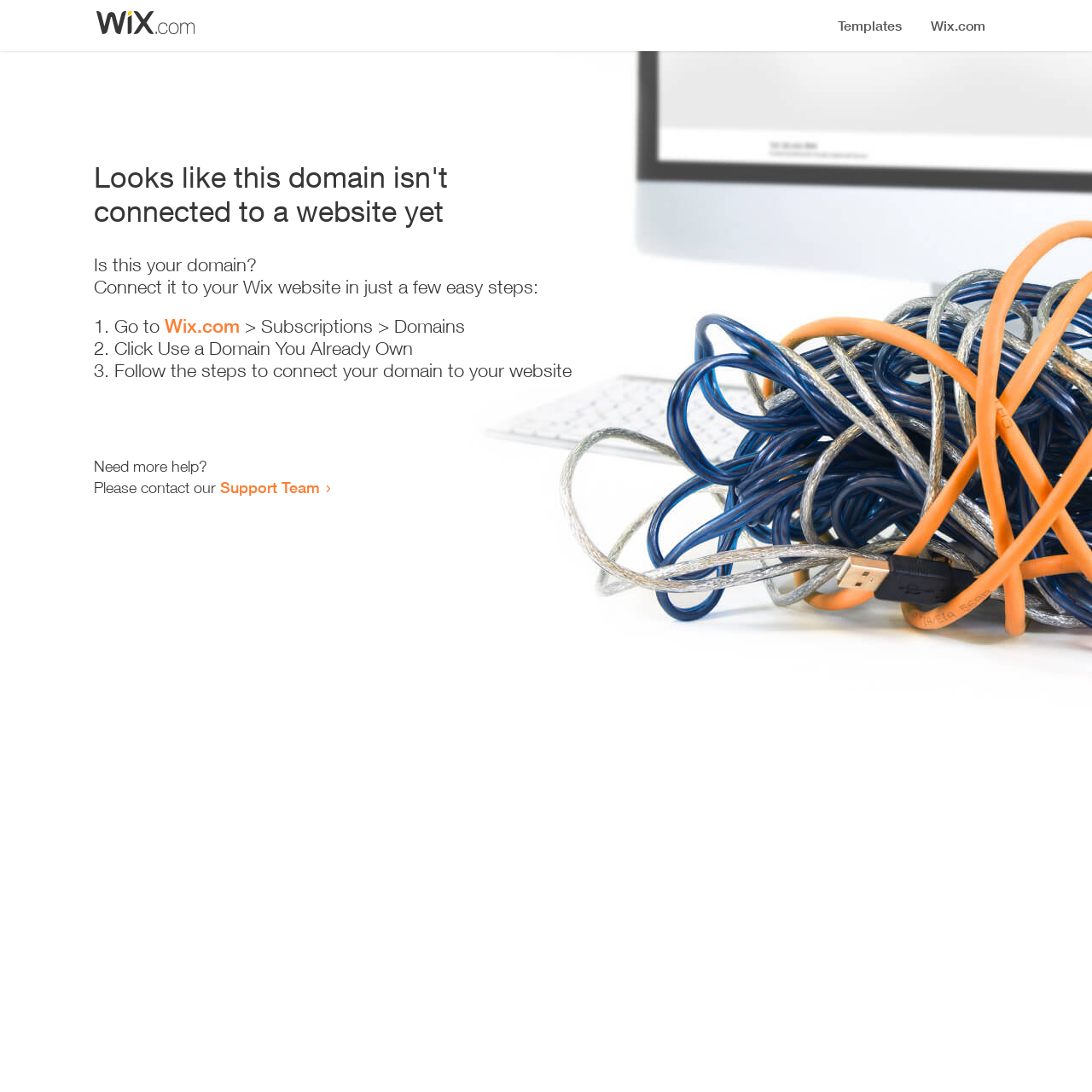Using the webpage screenshot, find the UI element described by Exit mobile version. Provide the bounding box coordinates in the format (top-left x, top-left y, bottom-right x, bottom-right y), ensuring all values are floating point numbers between 0 and 1.

None